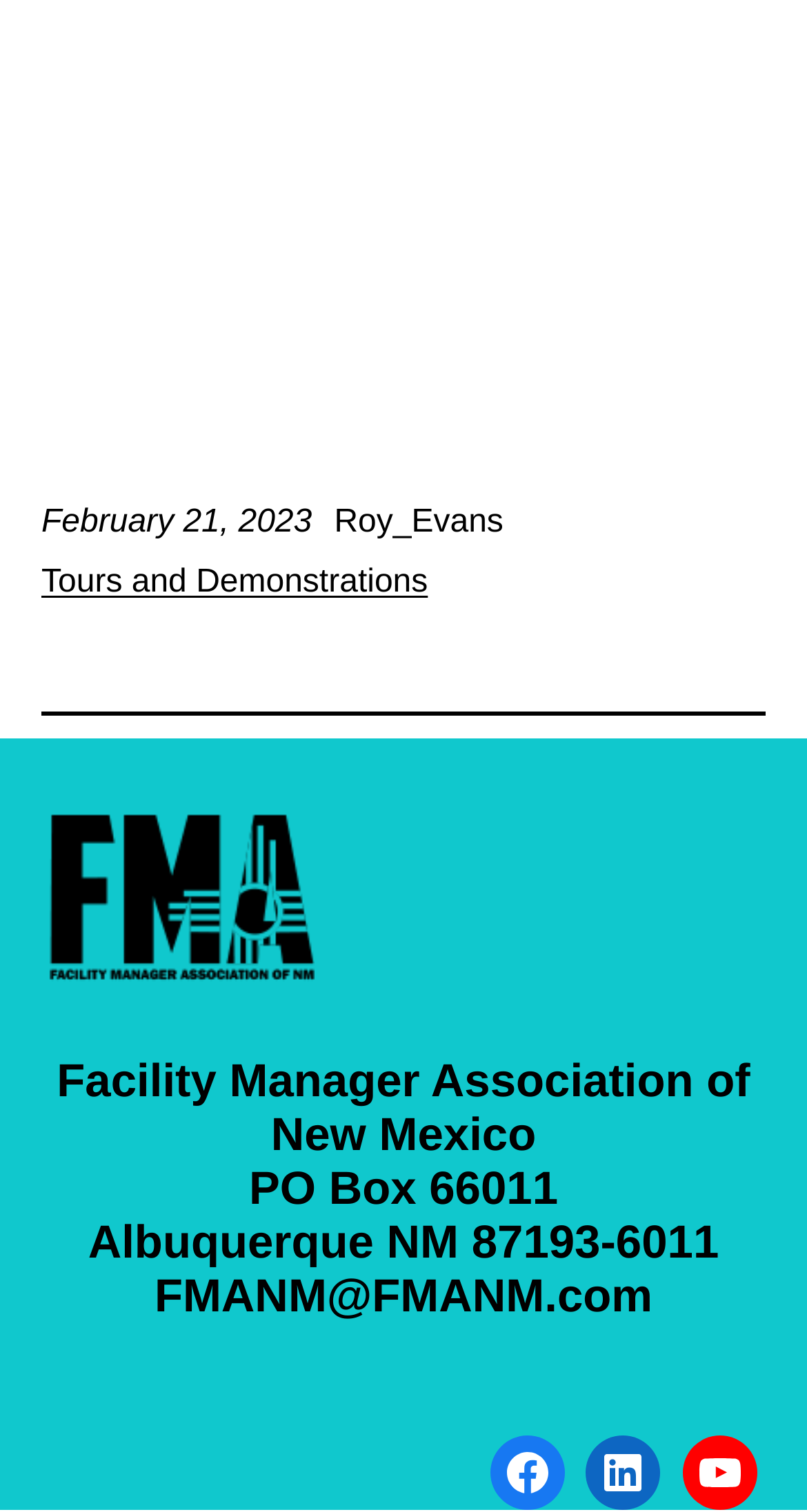Locate the bounding box coordinates of the UI element described by: "Tours and Demonstrations". The bounding box coordinates should consist of four float numbers between 0 and 1, i.e., [left, top, right, bottom].

[0.051, 0.373, 0.53, 0.396]